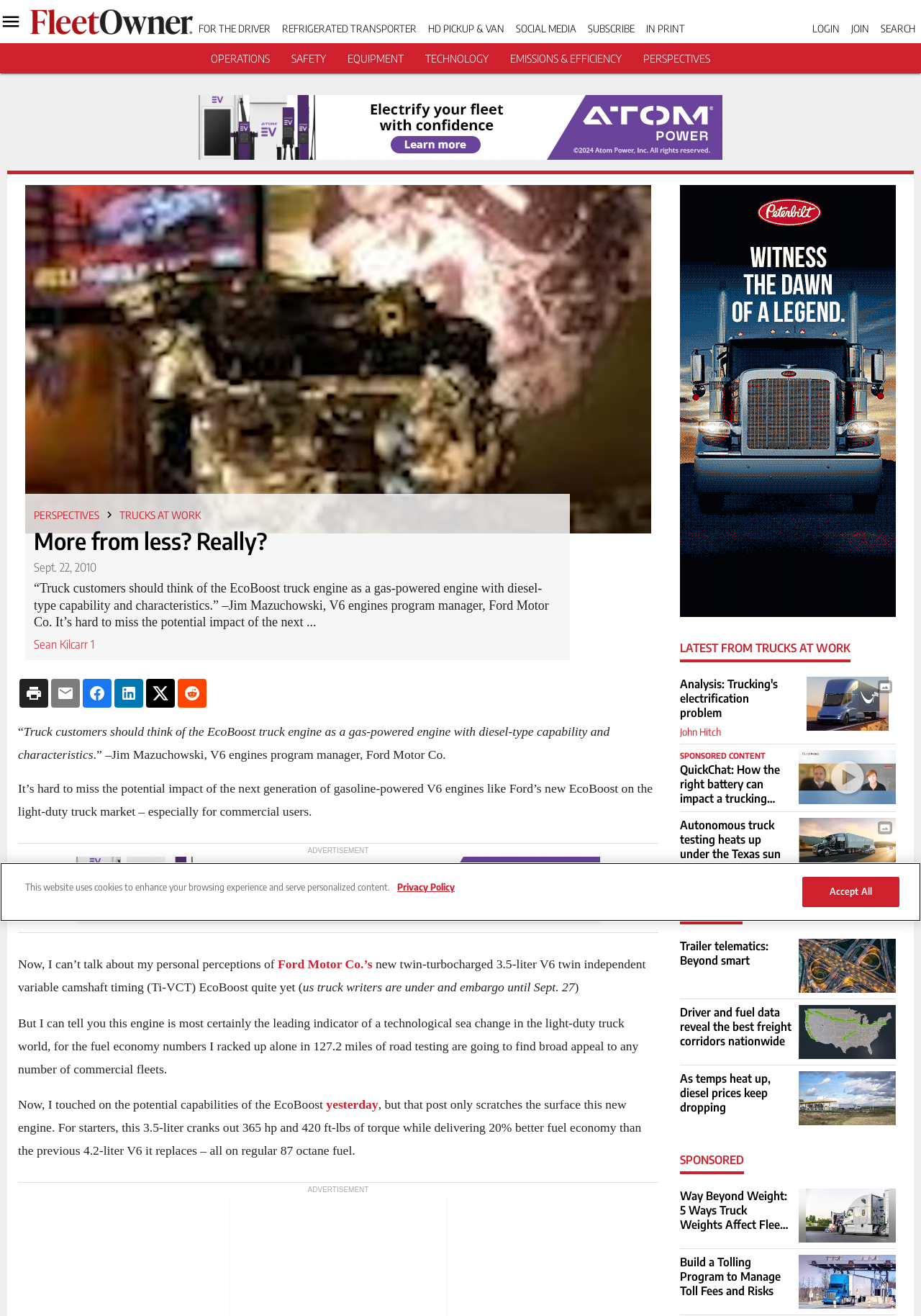Please extract the primary headline from the webpage.

More from less? Really?